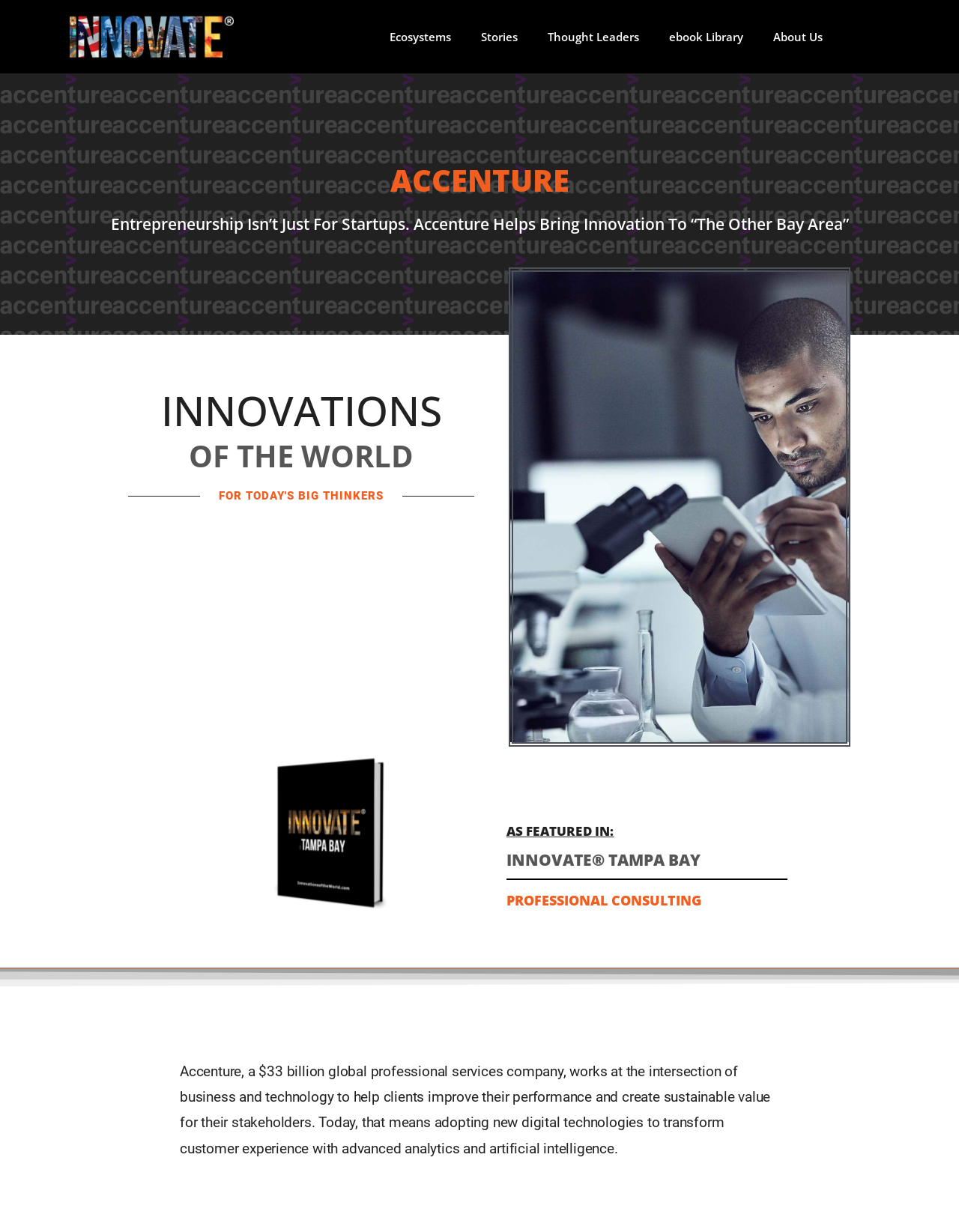Give a short answer to this question using one word or a phrase:
What is the company's goal for its clients?

Improve performance and create sustainable value